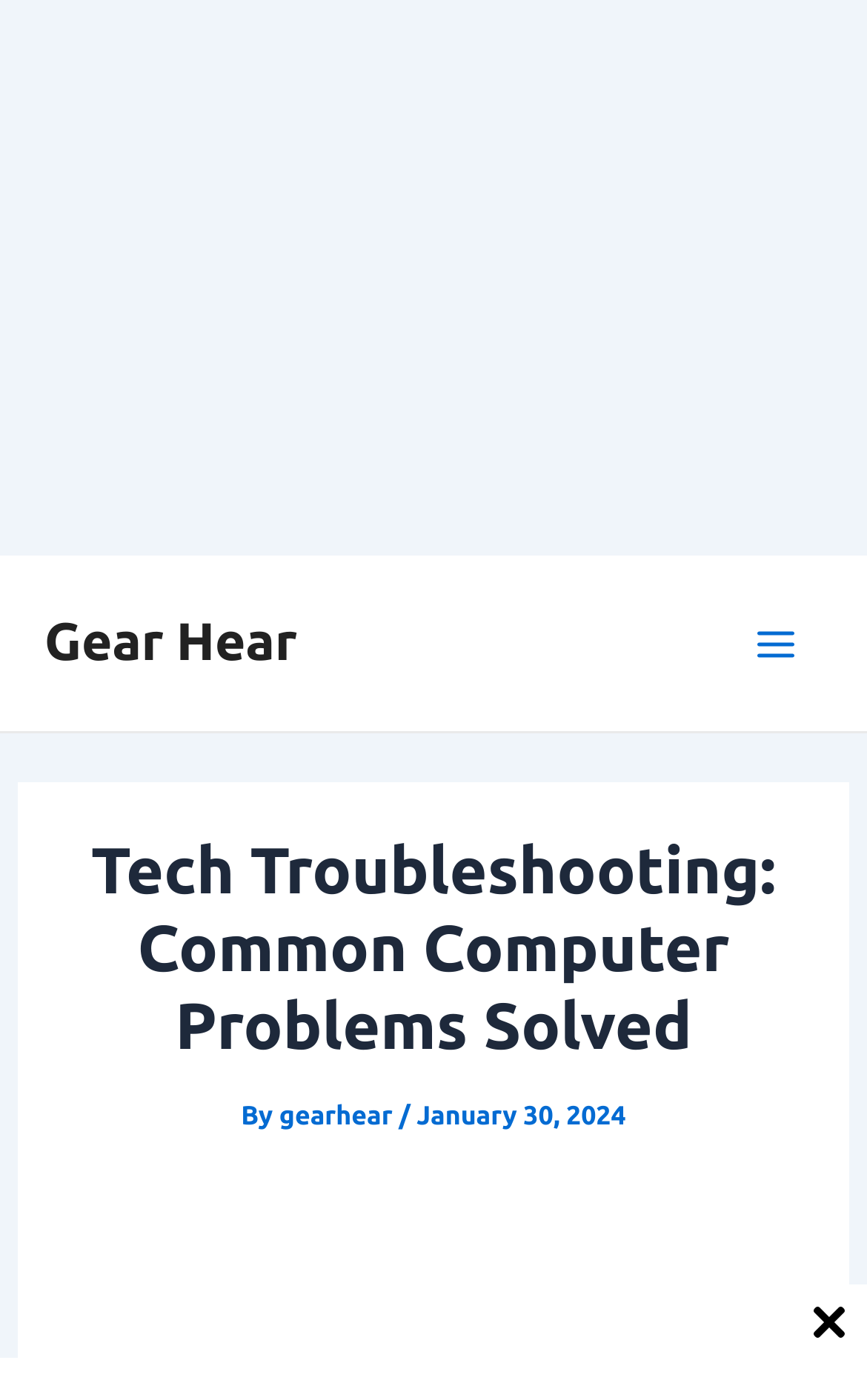Identify the bounding box coordinates of the HTML element based on this description: "gearhear".

[0.322, 0.787, 0.46, 0.808]